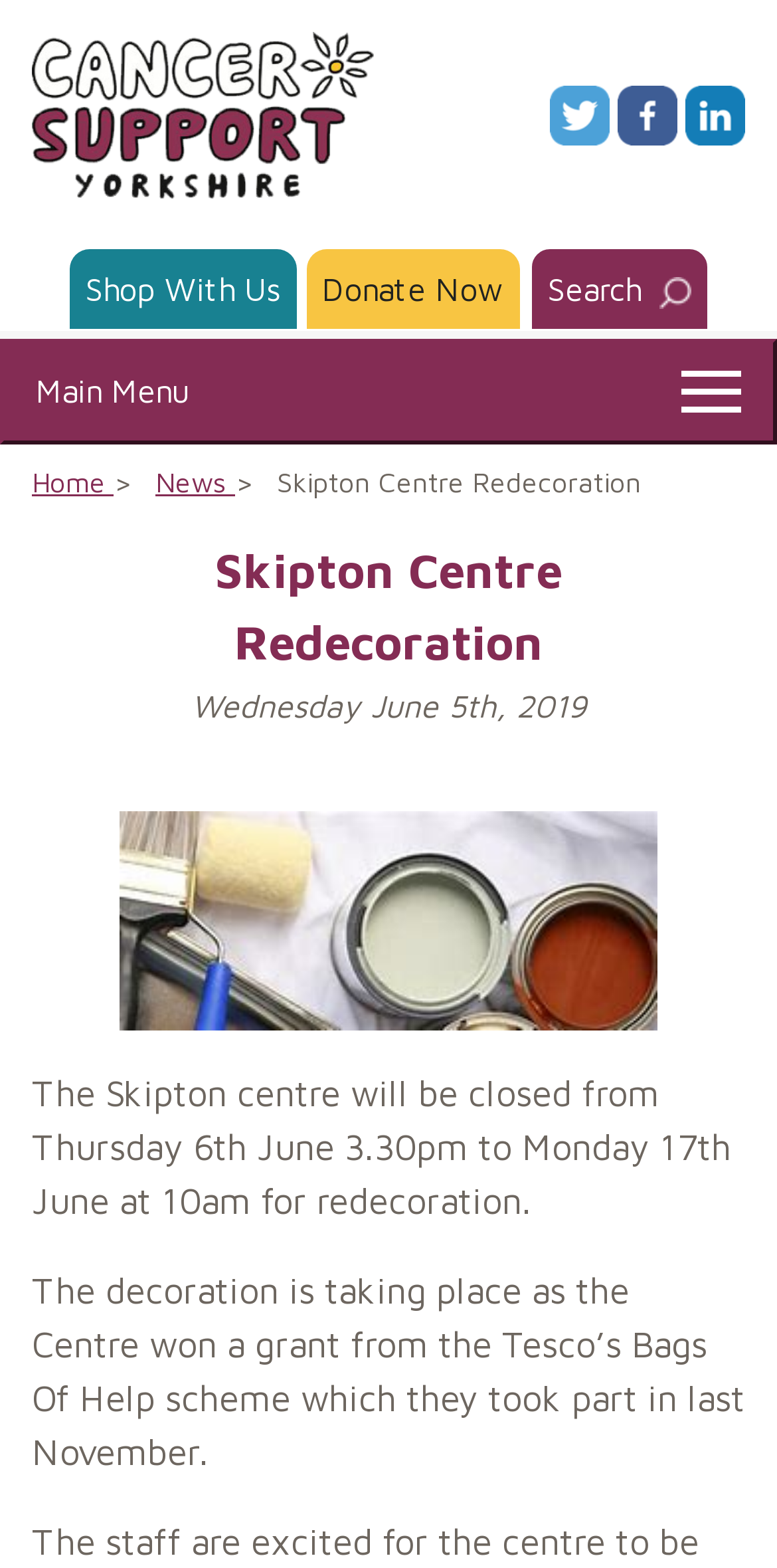What is the name of the organization?
By examining the image, provide a one-word or phrase answer.

Cancer Support Yorkshire